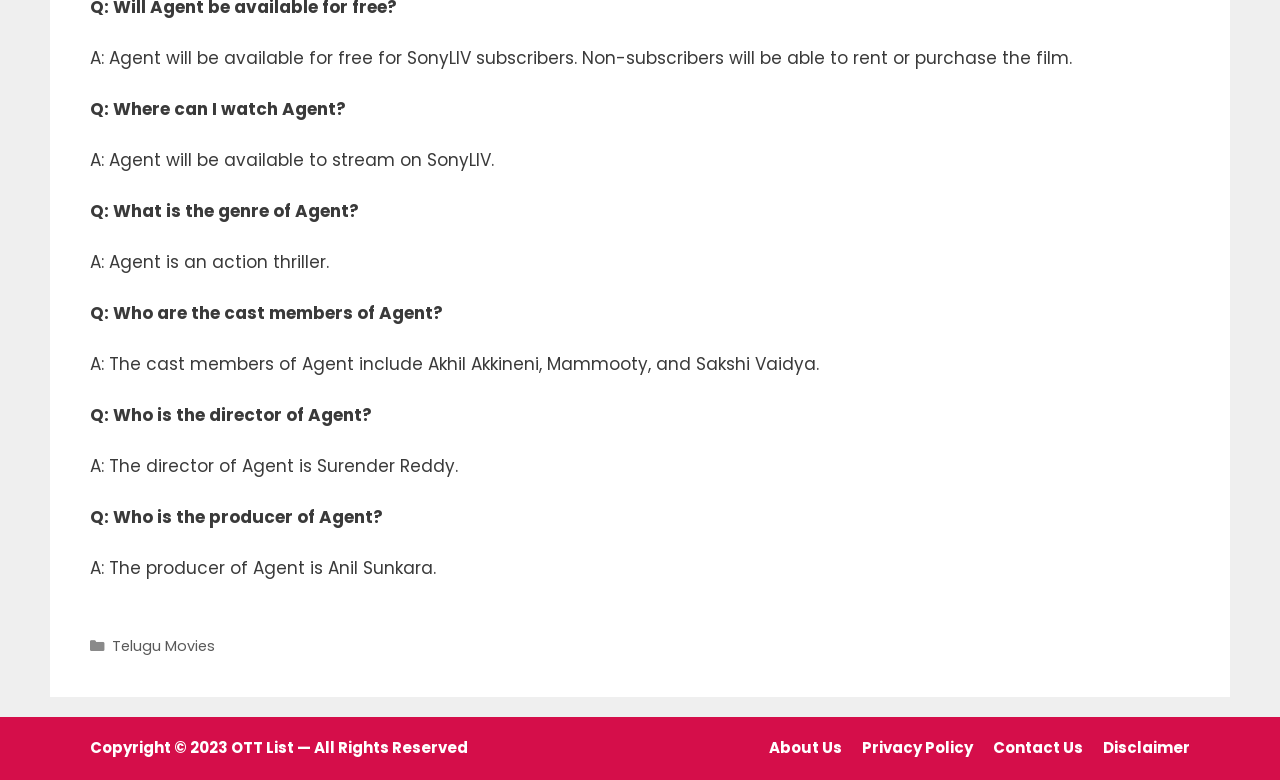Who is the director of the movie Agent?
Deliver a detailed and extensive answer to the question.

I found the answer by looking at the question-answer pairs on the webpage. Specifically, I found the question 'Q: Who is the director of Agent?' and its corresponding answer 'A: The director of Agent is Surender Reddy.'